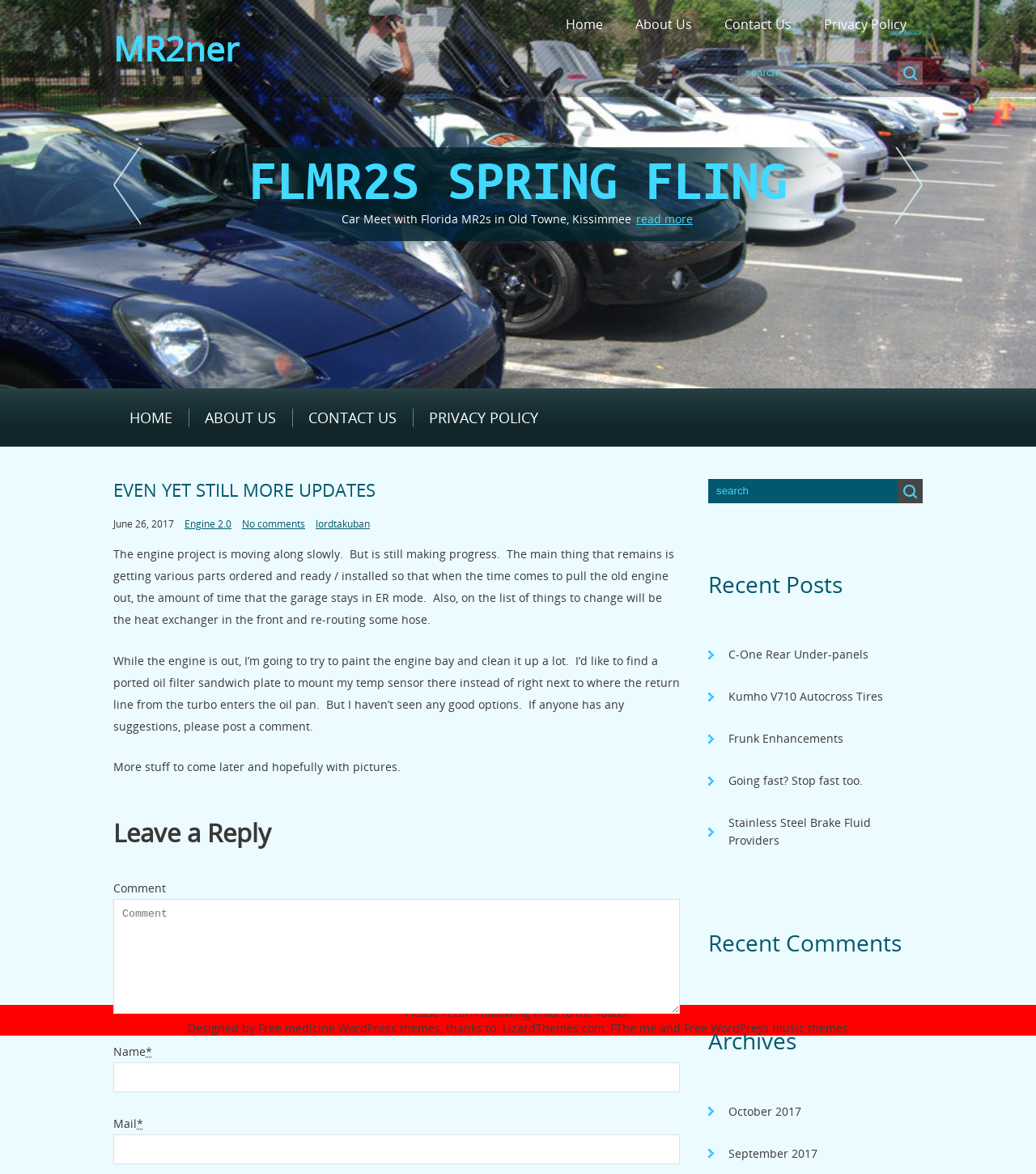Analyze and describe the webpage in a detailed narrative.

The webpage is titled "Even Yet Still More Updates | MR2ner" and has a prominent heading "MR2ner" at the top left corner. Below the heading, there is a navigation menu with links to "Home", "About Us", "Contact Us", and "Privacy Policy". 

To the right of the navigation menu, there is a search bar with a magnifying glass icon. Below the search bar, there is a large image that spans the entire width of the page, with a heading "FLMR2S SPRING FLING" above it. The image is accompanied by a brief description "Car Meet with Florida MR2s in Old Towne, Kissimmee" and a "read more" link.

Below the image, there is a section with a heading "EVEN YET STILL MORE UPDATES". This section contains a blog post with a title "Engine 2.0" and a date "June 26, 2017". The post discusses the progress of an engine project, including plans to paint the engine bay and clean it up. There are also links to leave a comment or reply to the post.

To the right of the blog post, there is a sidebar with several sections. The top section has a heading "Recent Posts" and lists several links to recent articles, including "C-One Rear Under-panels", "Kumho V710 Autocross Tires", and "Frunk Enhancements". Below the recent posts section, there is a section with a heading "Recent Comments", and another section with a heading "Archives" that lists a link to "October 2017".

At the bottom of the page, there is a footer section with a message "Please return following links to the footer:" and links to "Designed by Free medicine WordPress themes", "LizardThemes.com", "FThe.me", and "Free WordPress music themes".